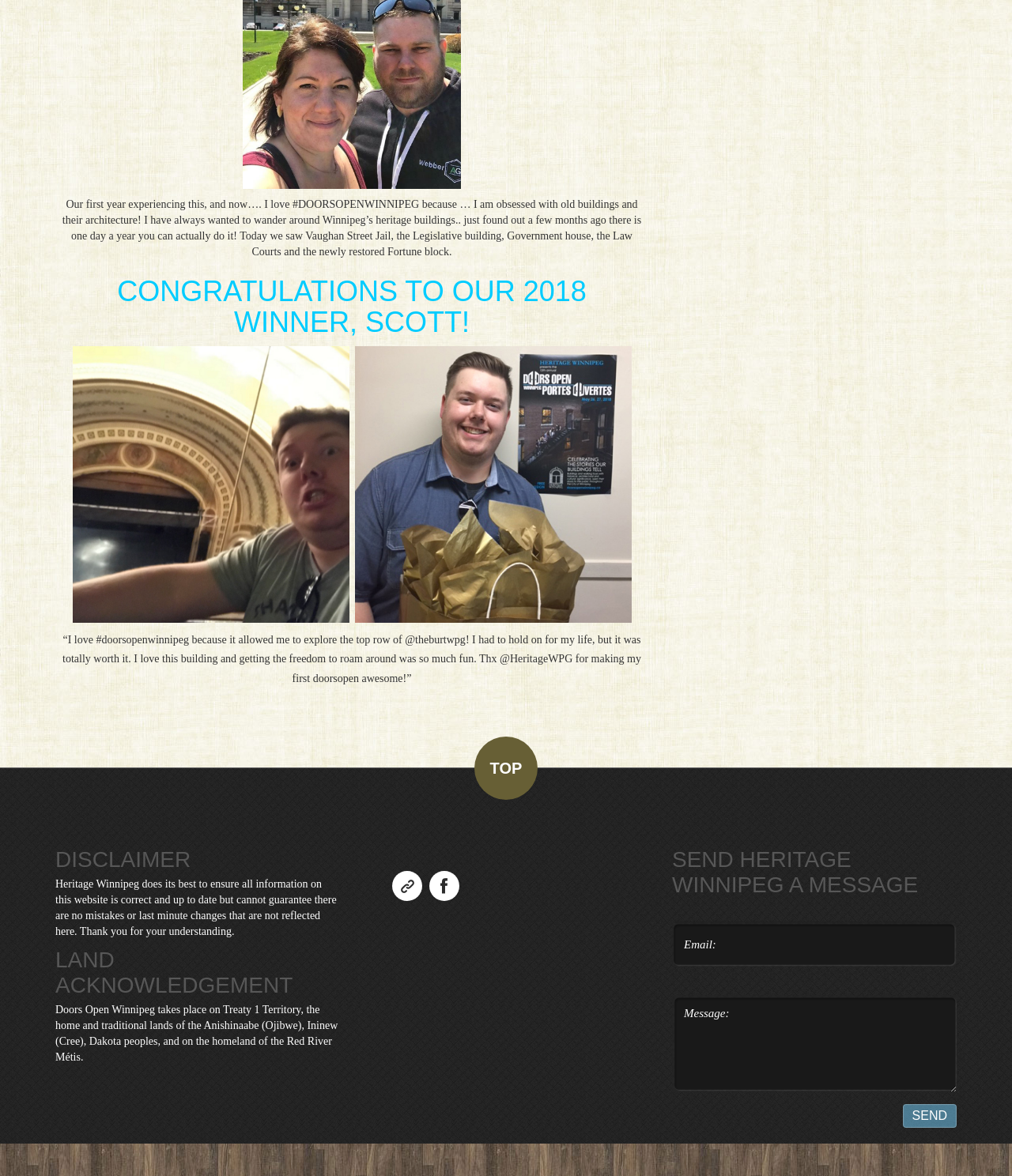Please find the bounding box for the UI component described as follows: "name="email" placeholder="Email:"".

[0.664, 0.784, 0.945, 0.823]